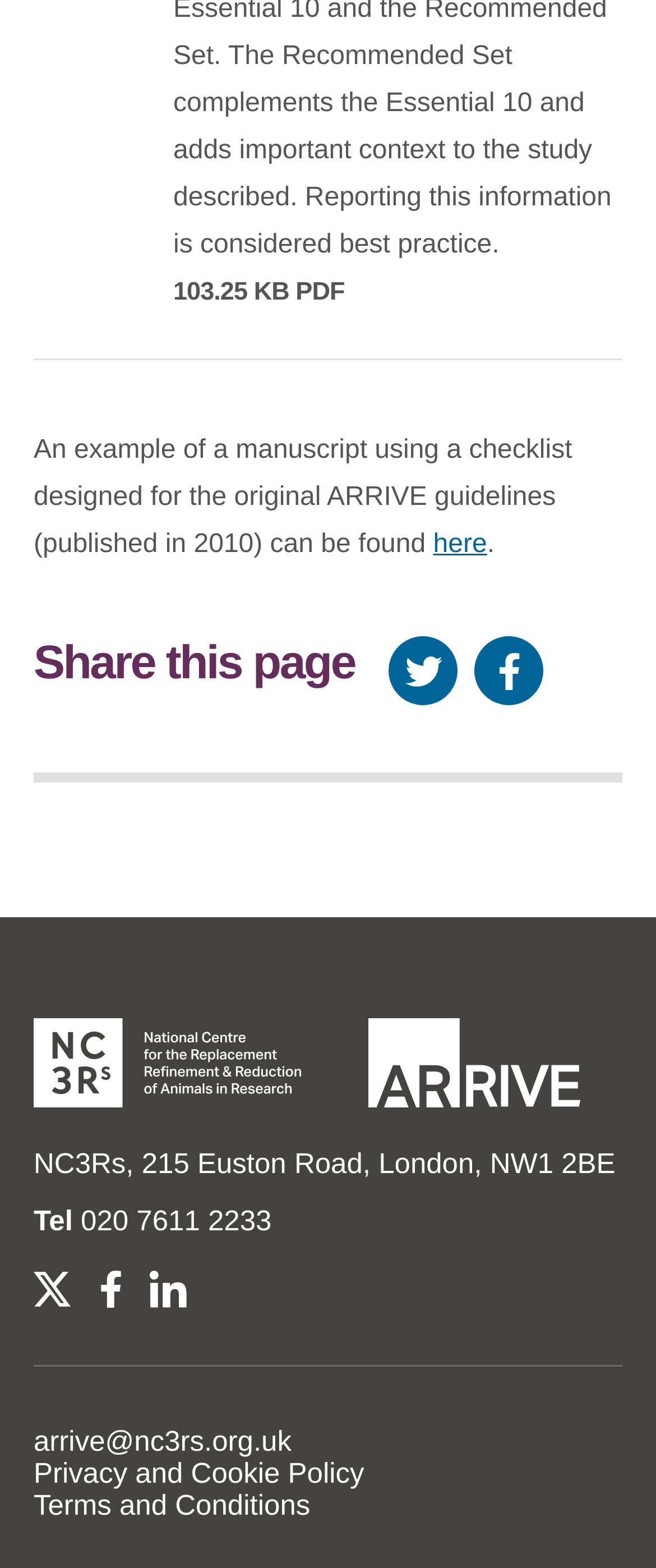Please answer the following question using a single word or phrase: How can I contact NC3Rs?

Tel: 020 7611 2233